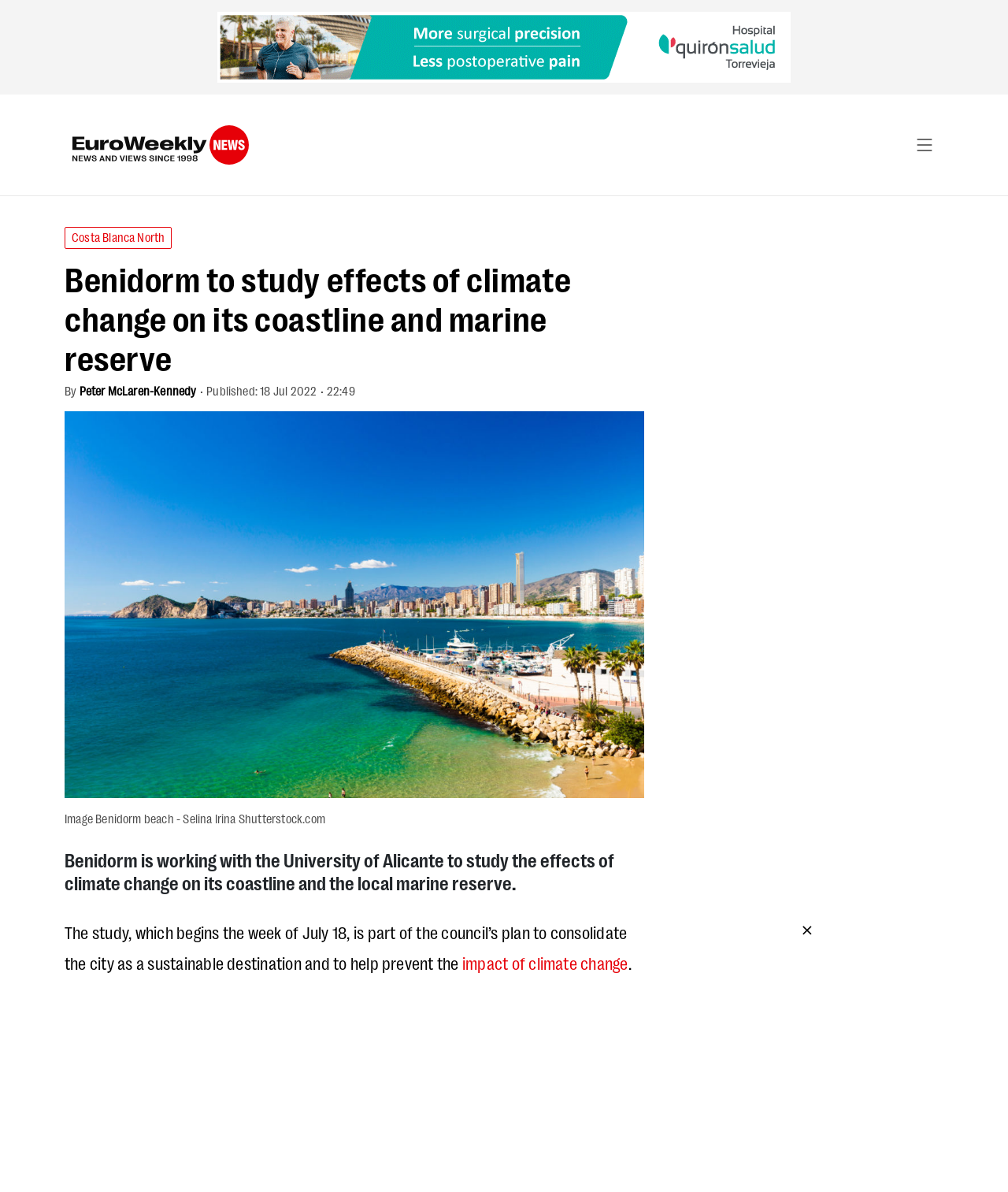What is the date of publication of the article?
Look at the image and respond with a one-word or short phrase answer.

18 Jul 2022